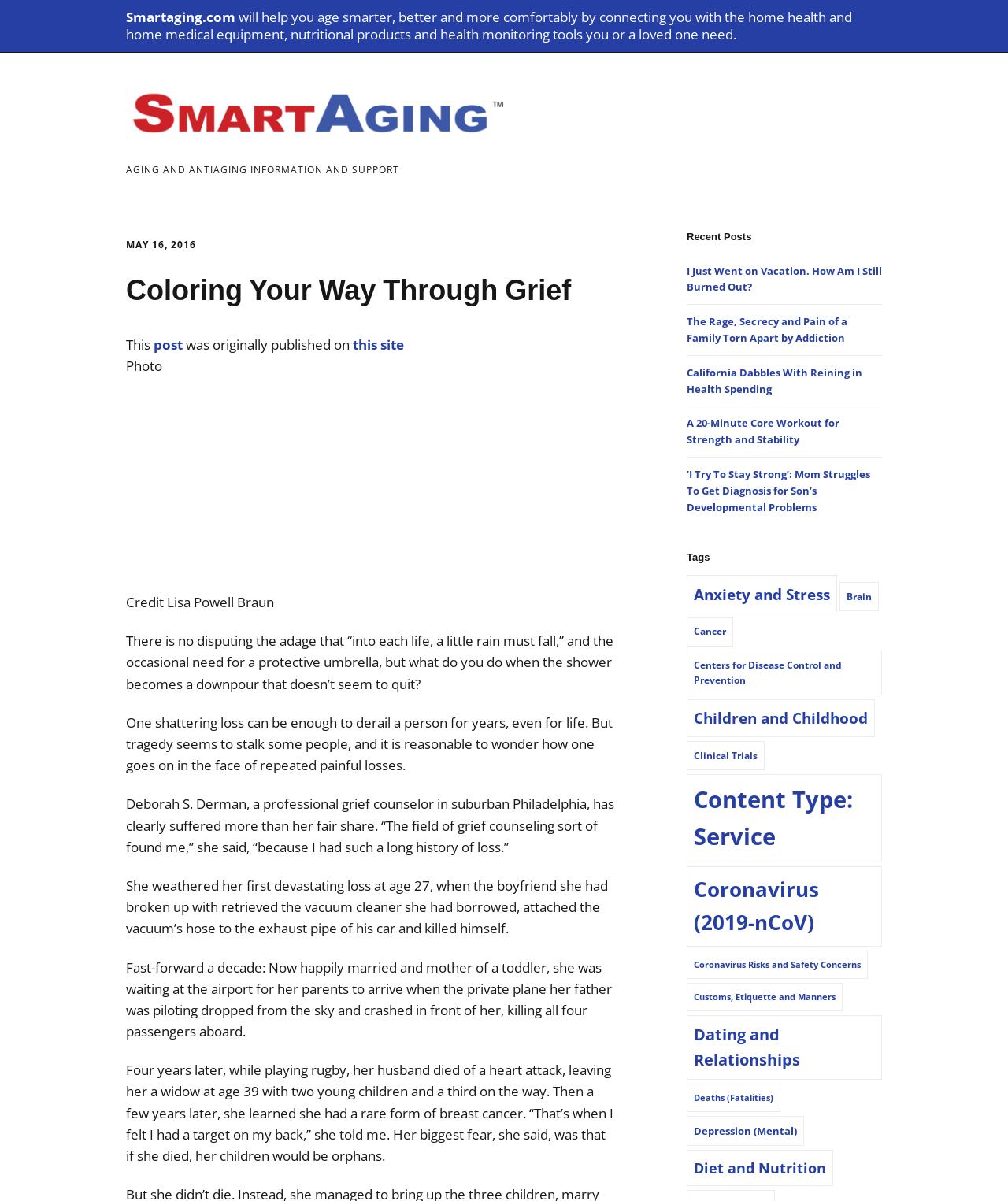Please identify the bounding box coordinates of the area that needs to be clicked to follow this instruction: "go to iAge.com".

[0.125, 0.073, 0.5, 0.12]